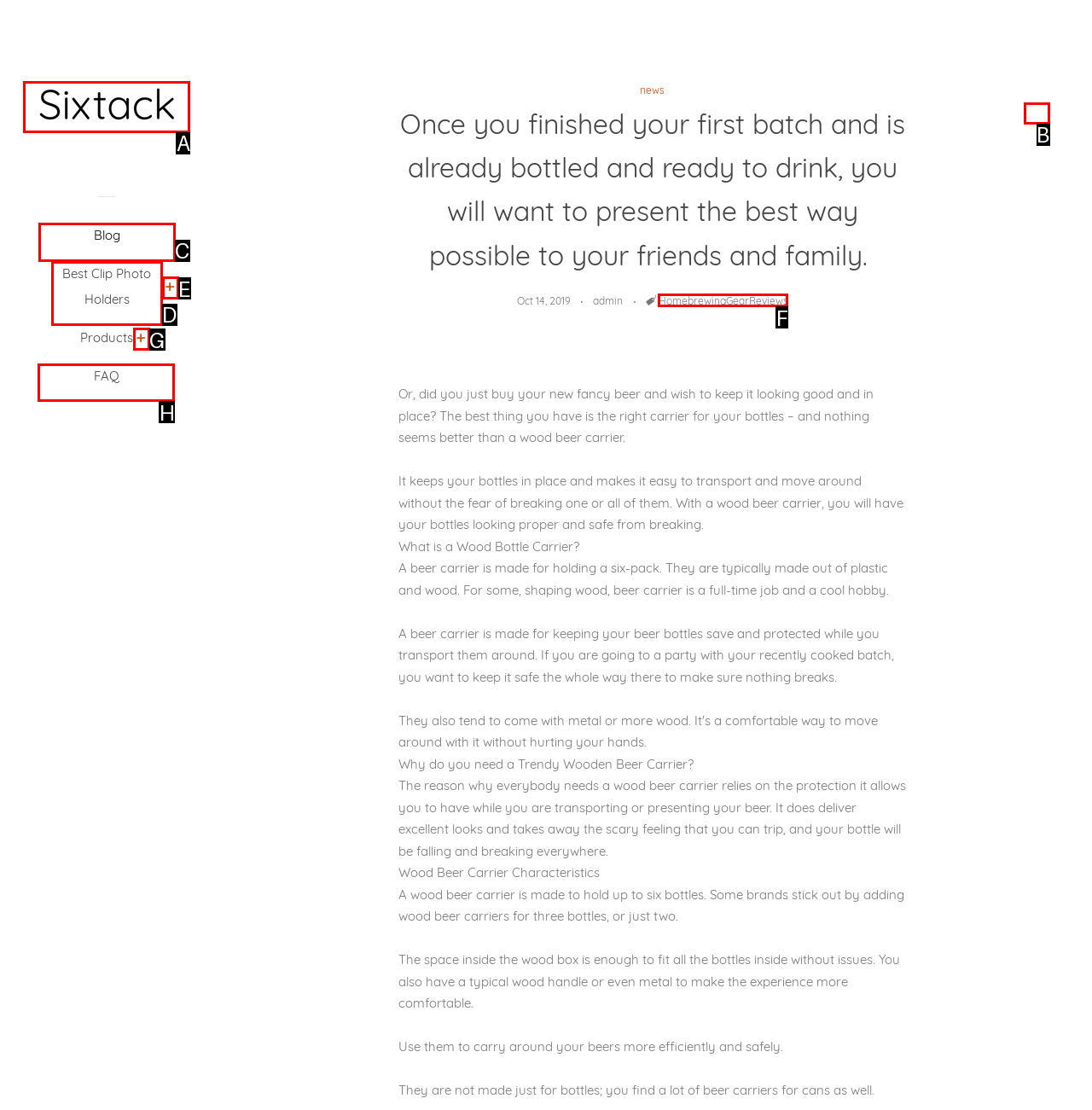Choose the letter that corresponds to the correct button to accomplish the task: Read the 'FAQ' section
Reply with the letter of the correct selection only.

H